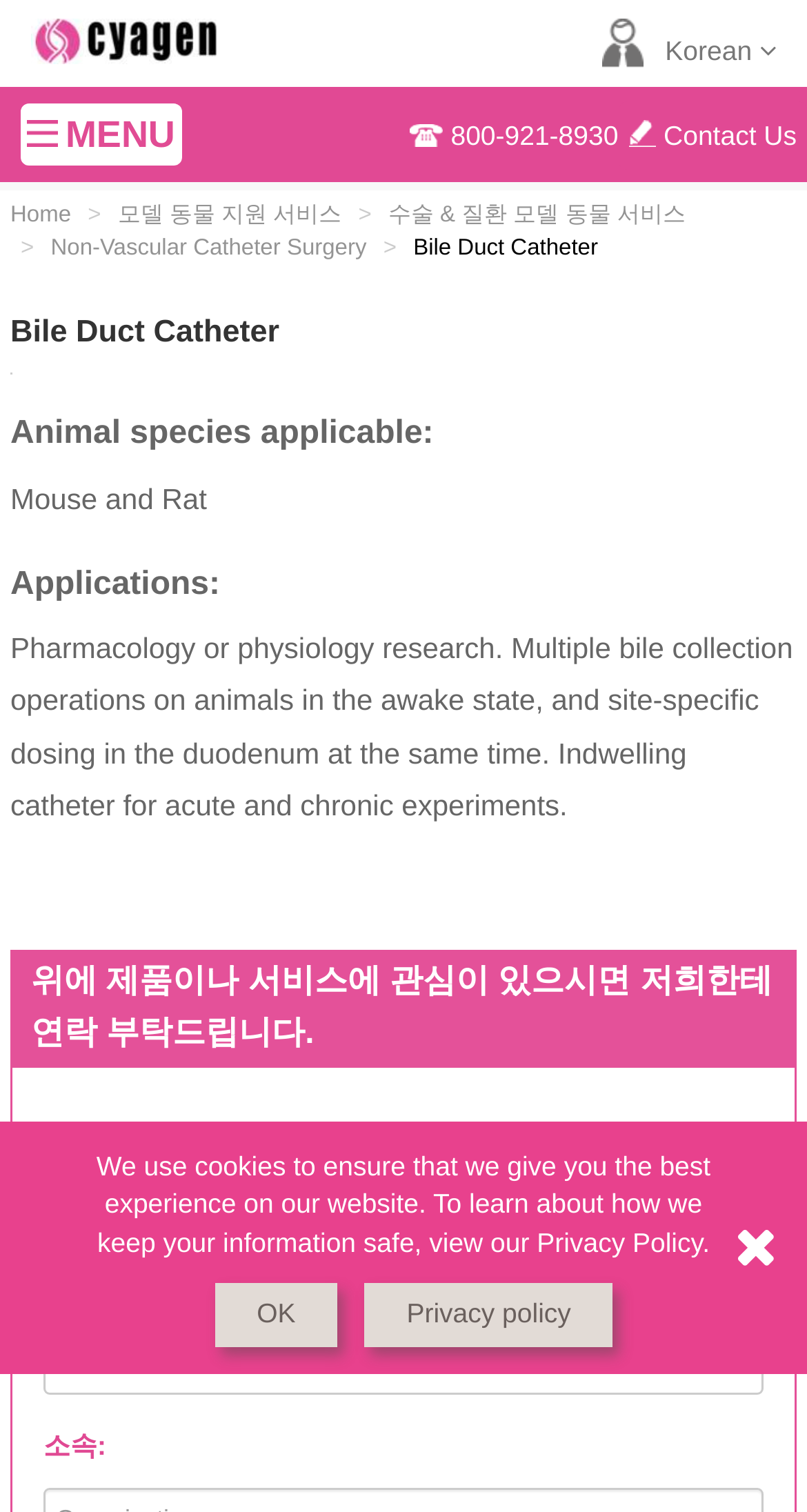Determine the bounding box coordinates of the UI element described by: "aria-label="Open menu"".

None